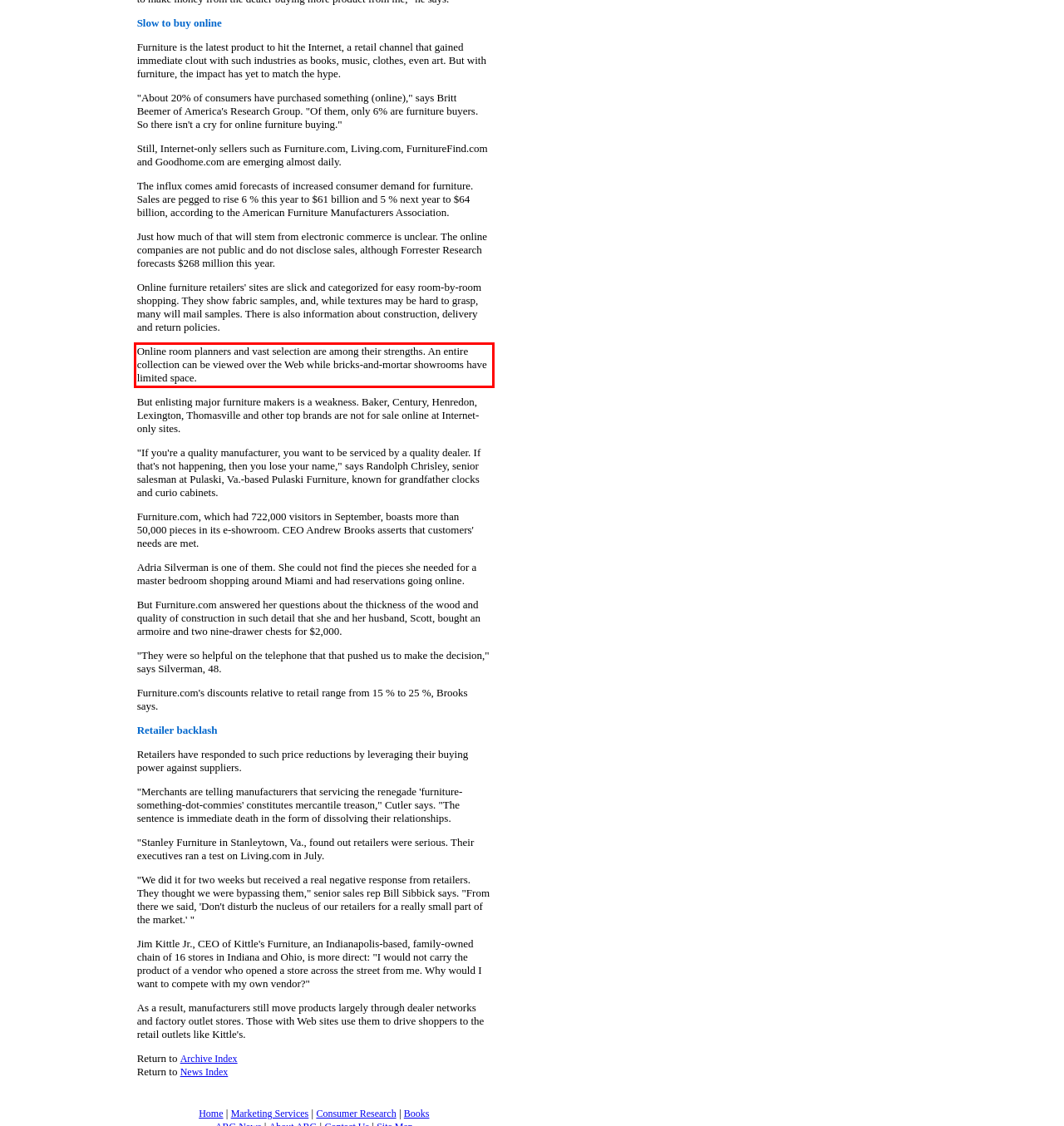You are provided with a screenshot of a webpage featuring a red rectangle bounding box. Extract the text content within this red bounding box using OCR.

Online room planners and vast selection are among their strengths. An entire collection can be viewed over the Web while bricks-and-mortar showrooms have limited space.